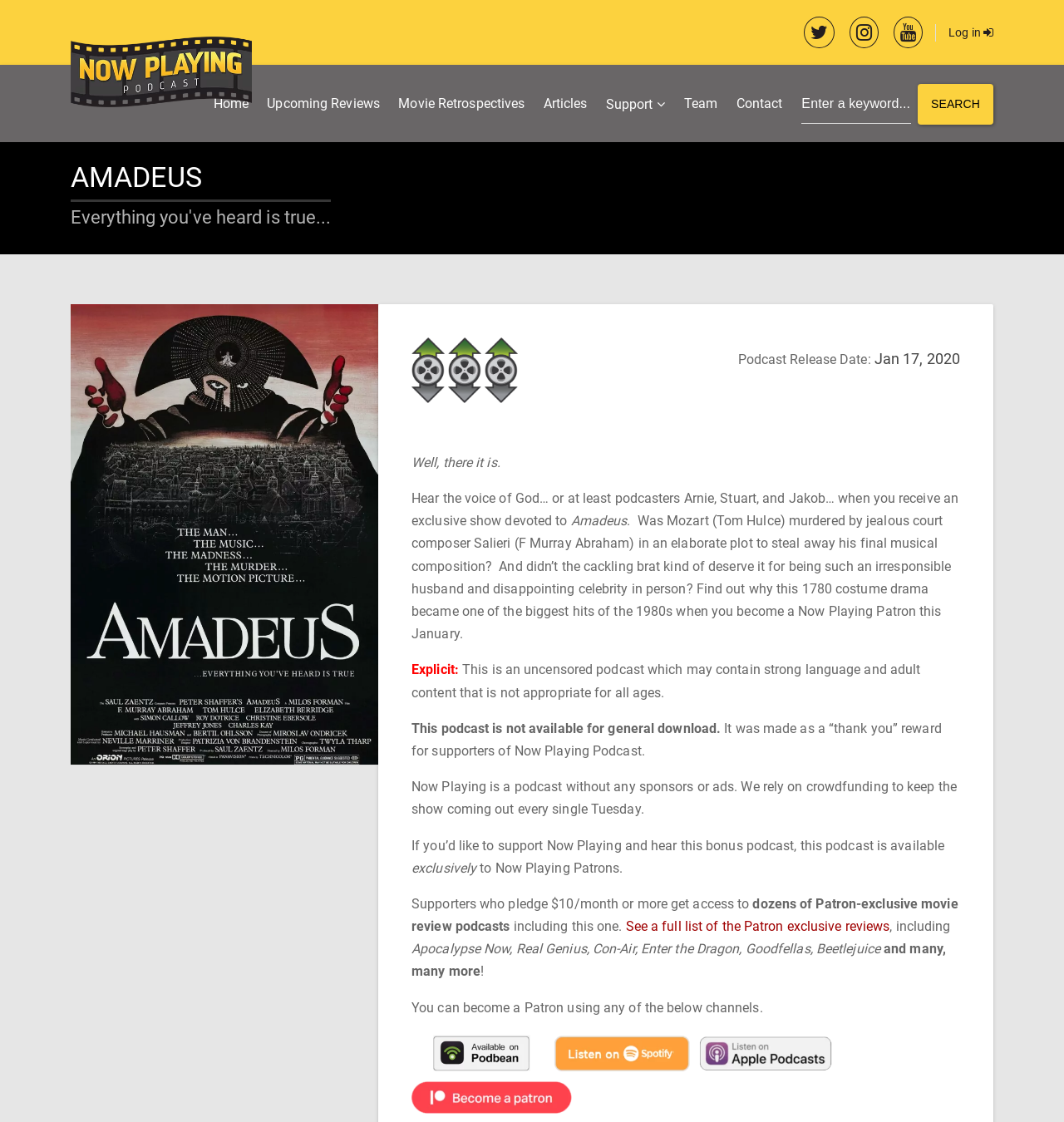Determine the bounding box coordinates for the element that should be clicked to follow this instruction: "Go to the Home page". The coordinates should be given as four float numbers between 0 and 1, in the format [left, top, right, bottom].

[0.192, 0.073, 0.242, 0.112]